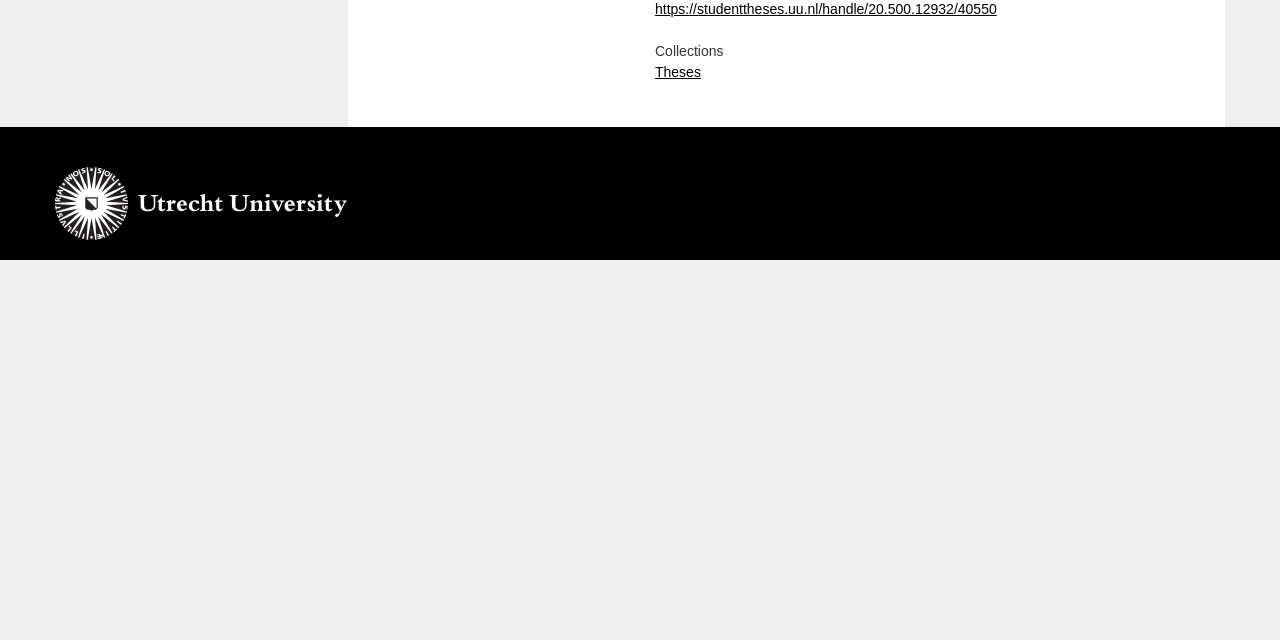Using the description "Theses", locate and provide the bounding box of the UI element.

[0.512, 0.1, 0.548, 0.125]